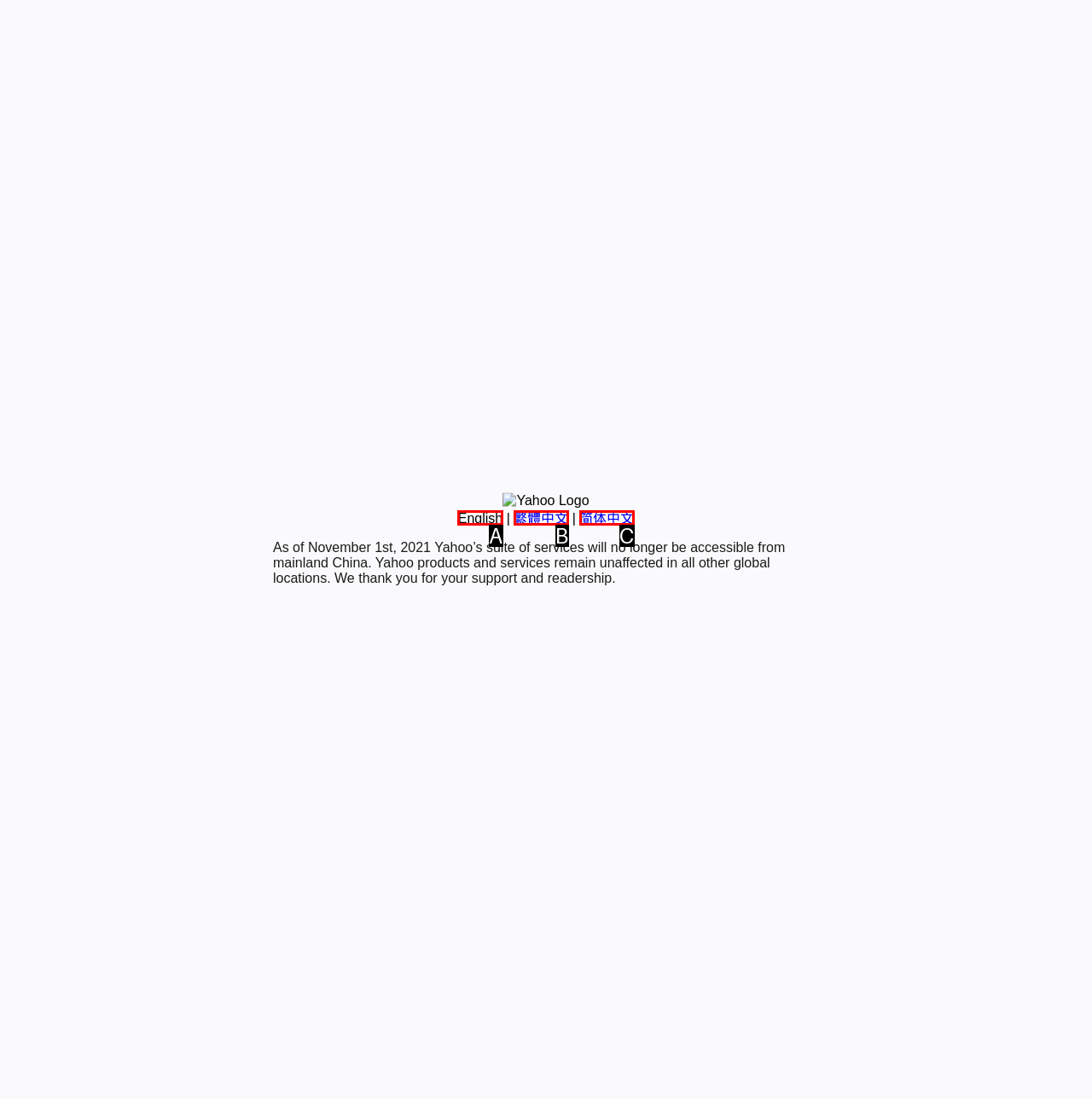Tell me which one HTML element best matches the description: 简体中文
Answer with the option's letter from the given choices directly.

C